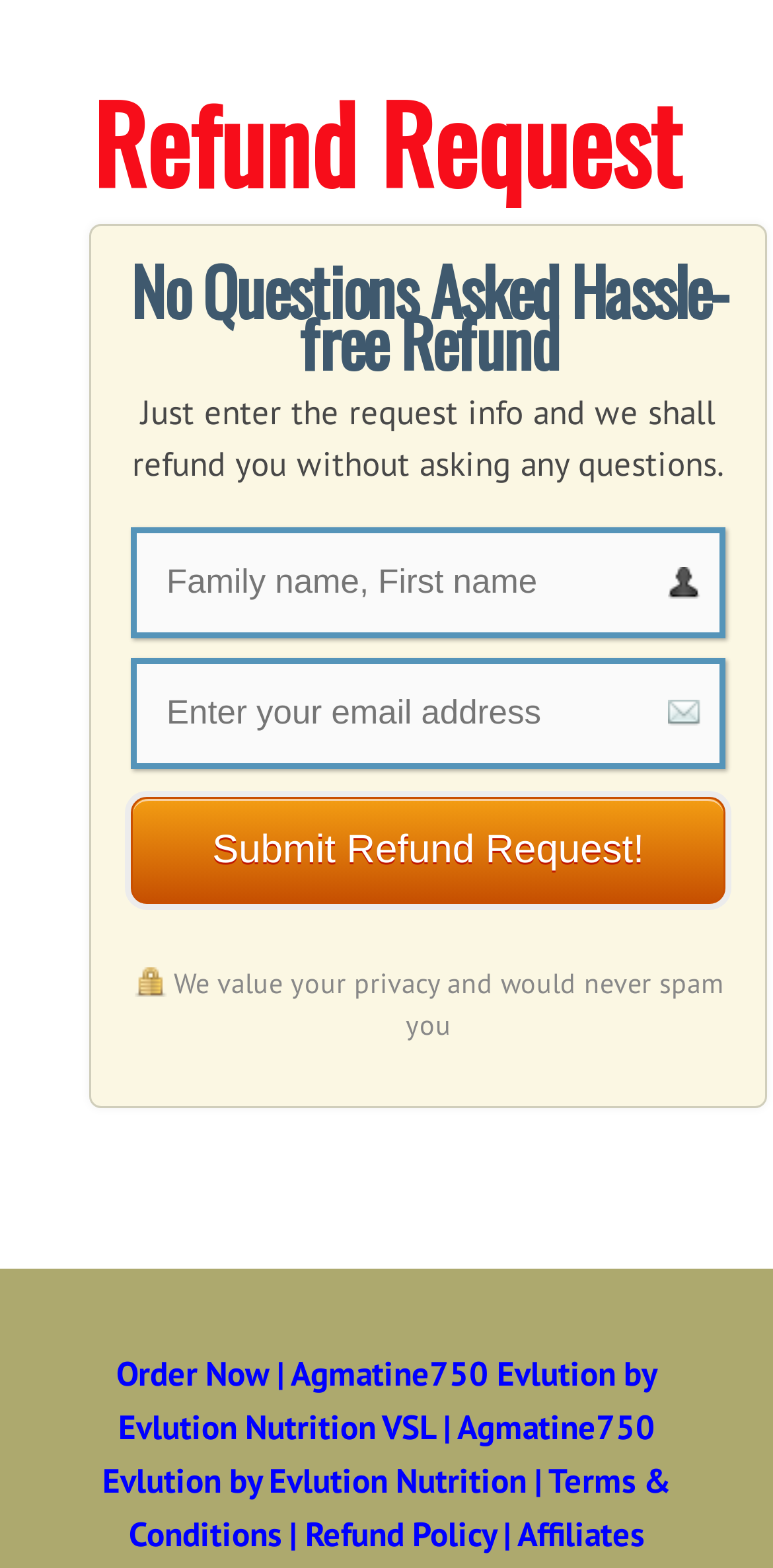What information is required to submit a refund request?
Please provide a single word or phrase as your answer based on the image.

Family name, First name, and email address